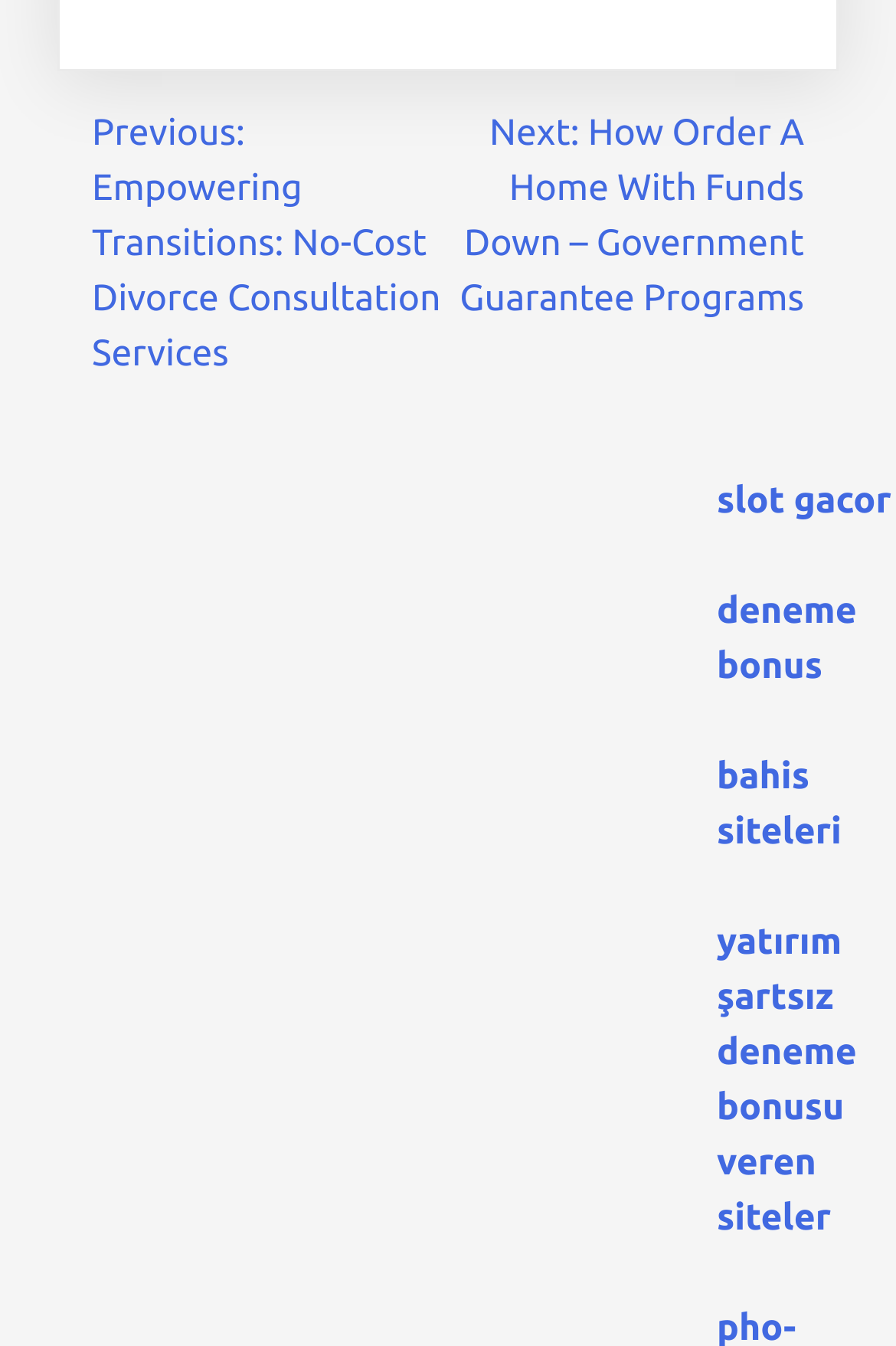What is the text of the last link on the page?
Respond with a short answer, either a single word or a phrase, based on the image.

yatırım şartsız deneme bonusu veren siteler